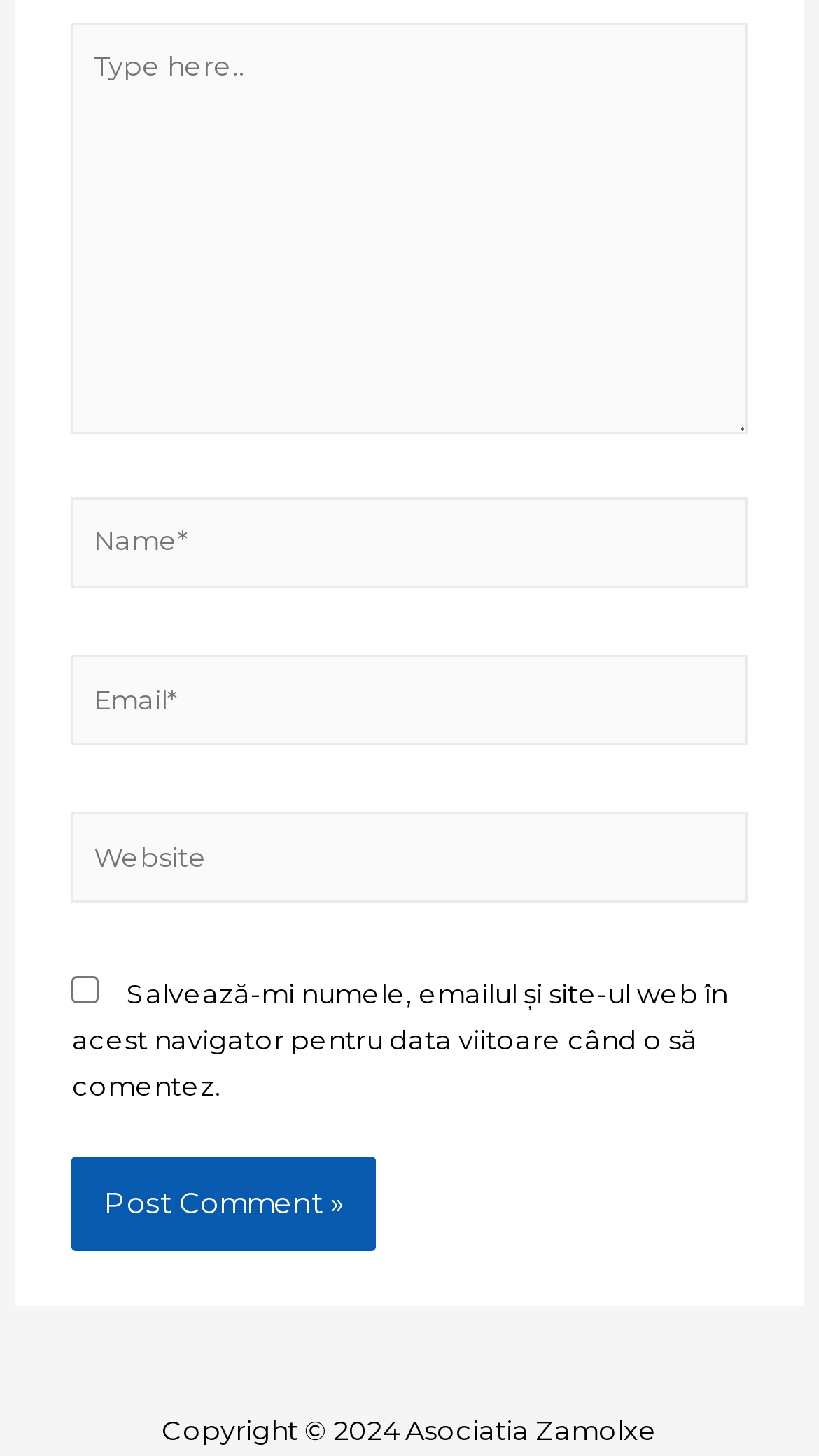Please give a succinct answer to the question in one word or phrase:
How many textboxes are there?

4